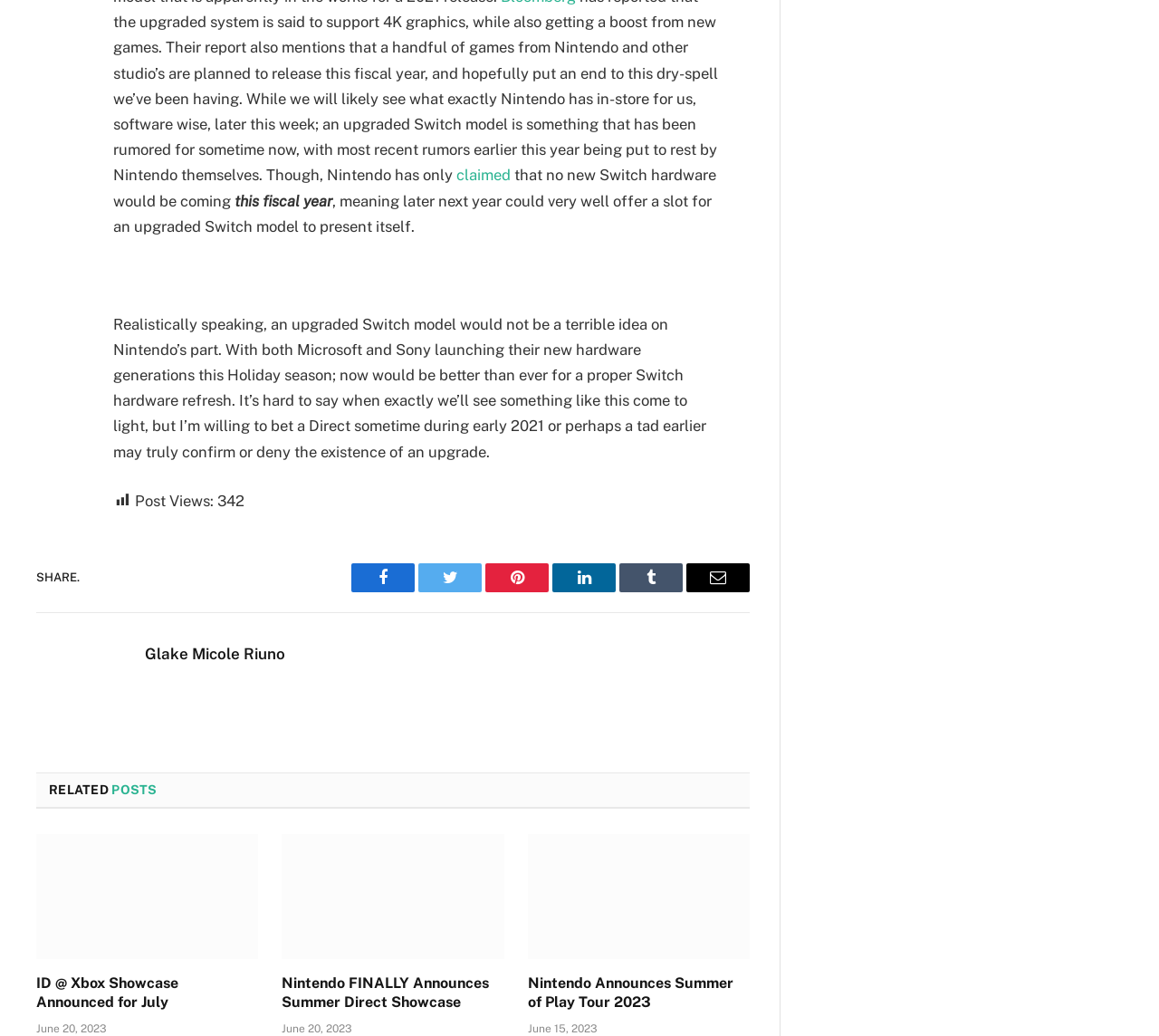Provide the bounding box coordinates of the HTML element described as: "Leave a Review". The bounding box coordinates should be four float numbers between 0 and 1, i.e., [left, top, right, bottom].

None